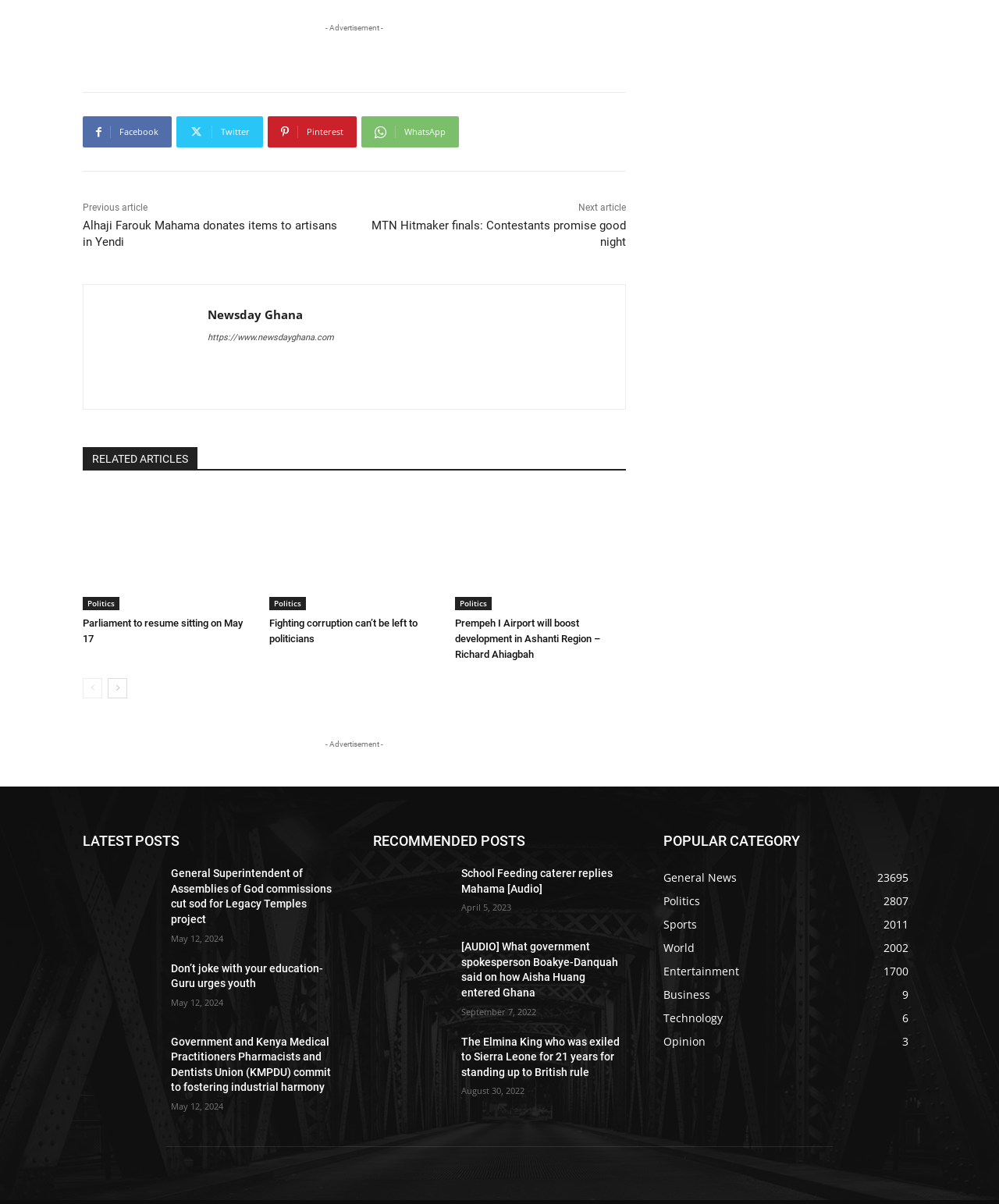Locate the bounding box coordinates of the element that needs to be clicked to carry out the instruction: "Read the article 'Alhaji Farouk Mahama donates items to artisans in Yendi'". The coordinates should be given as four float numbers ranging from 0 to 1, i.e., [left, top, right, bottom].

[0.083, 0.182, 0.338, 0.207]